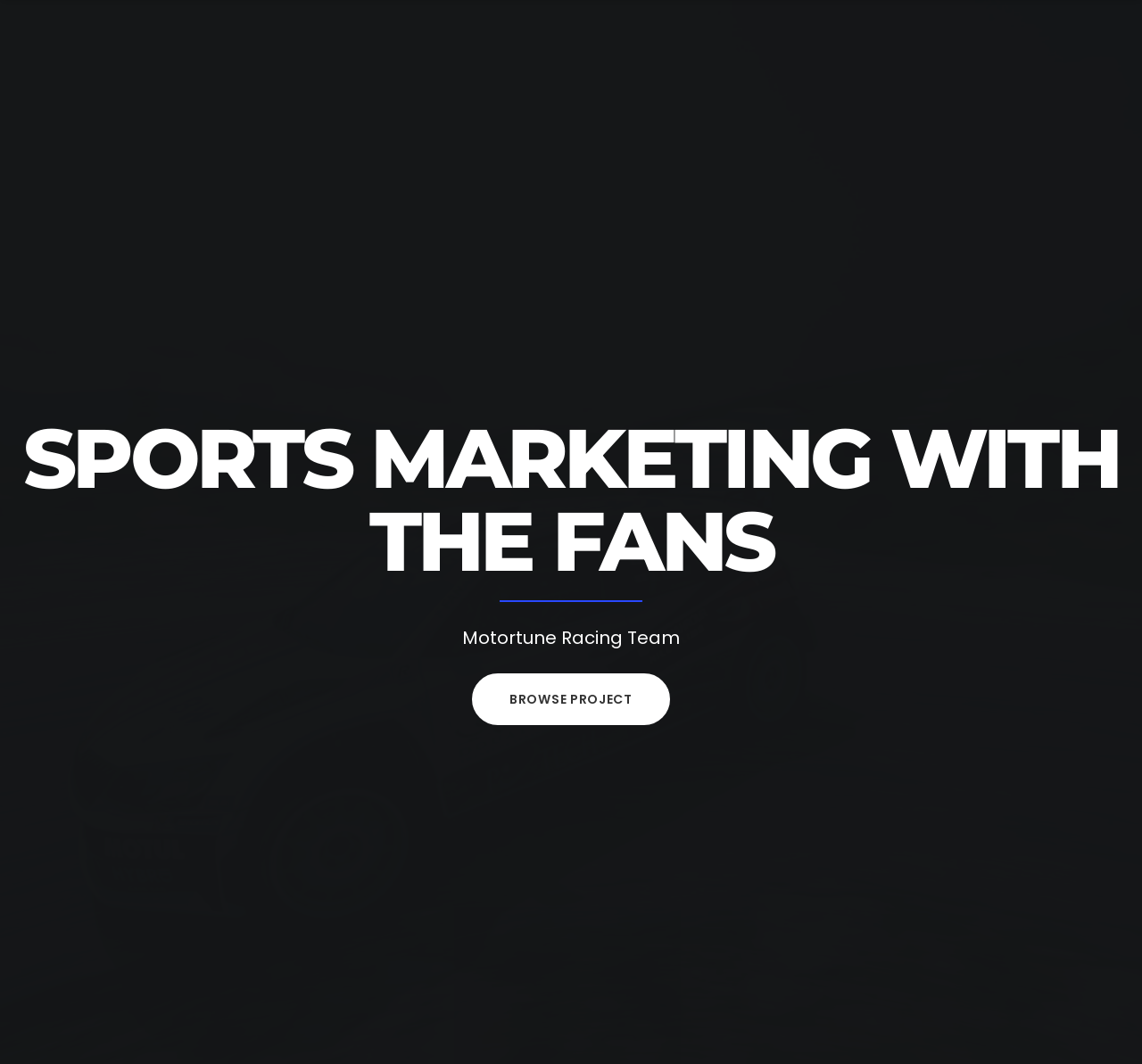Provide the bounding box coordinates of the HTML element this sentence describes: "BROWSE PROJECT".

[0.413, 0.633, 0.587, 0.681]